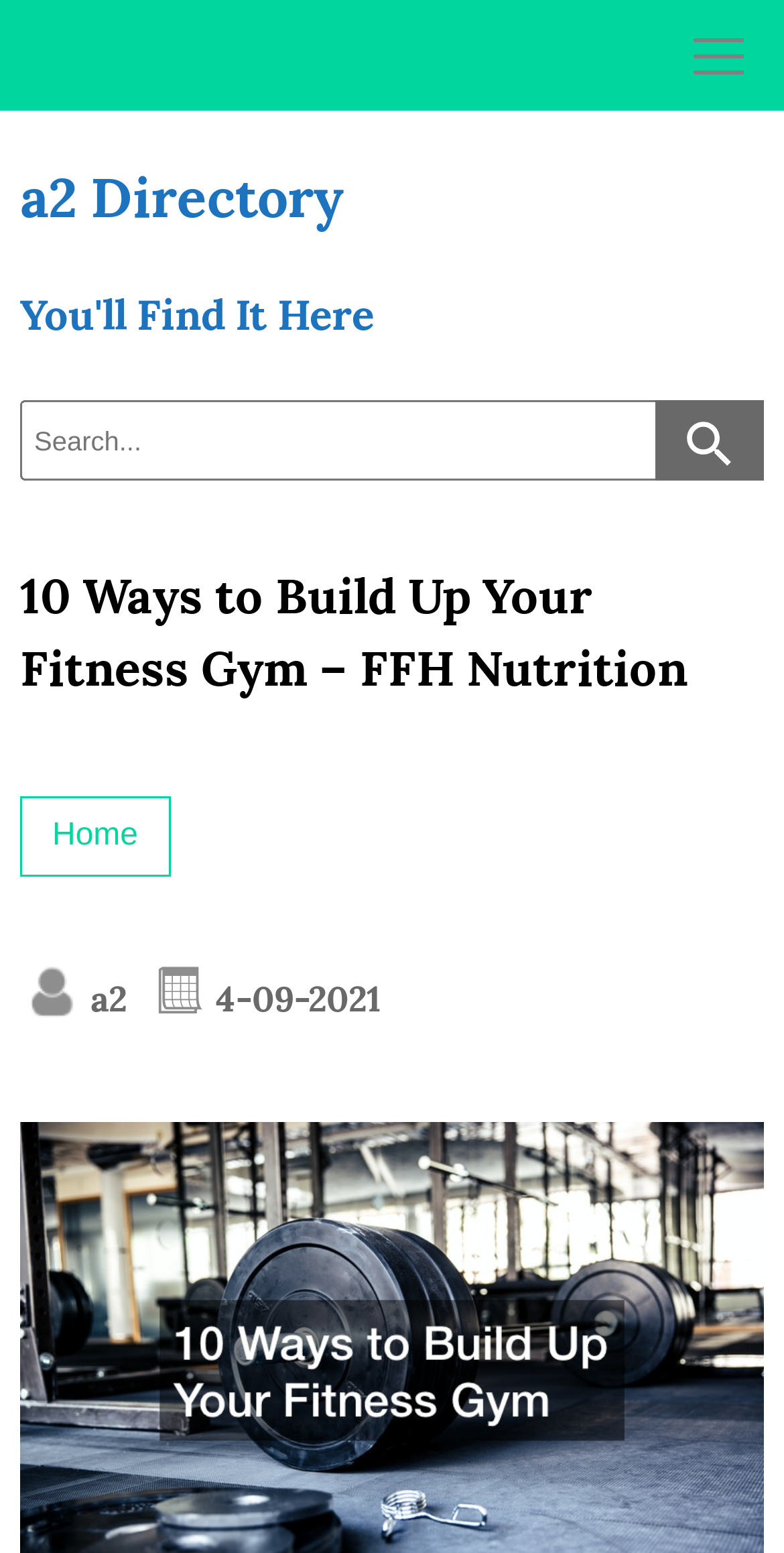What is the date mentioned on the webpage? Examine the screenshot and reply using just one word or a brief phrase.

4-09-2021